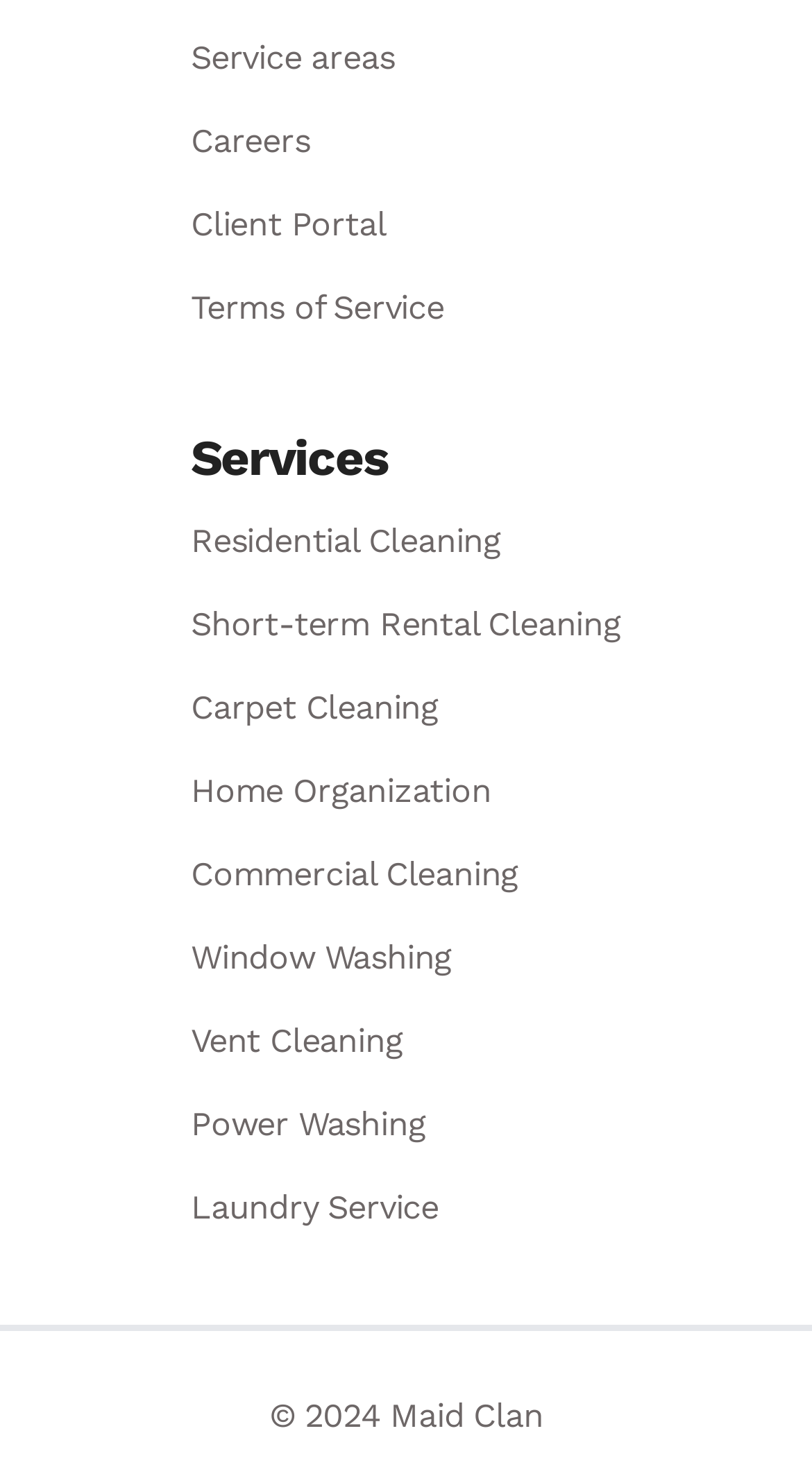Pinpoint the bounding box coordinates of the element you need to click to execute the following instruction: "Check terms of service". The bounding box should be represented by four float numbers between 0 and 1, in the format [left, top, right, bottom].

[0.235, 0.196, 0.547, 0.223]